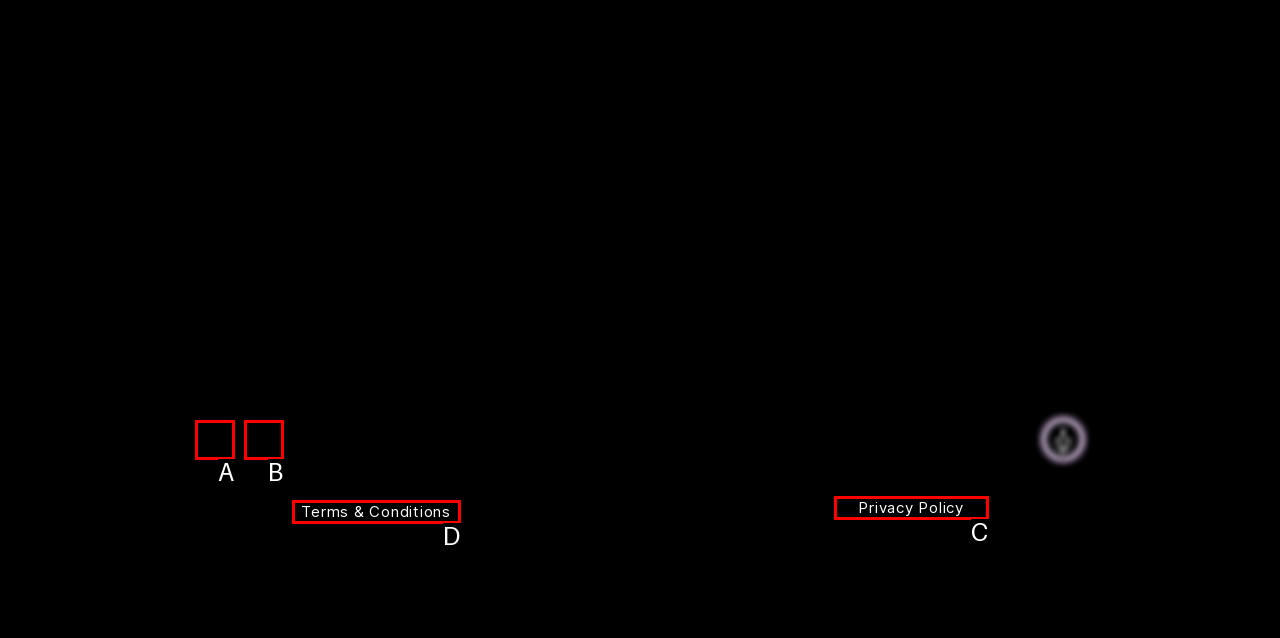Refer to the description: Privacy Policy and choose the option that best fits. Provide the letter of that option directly from the options.

C